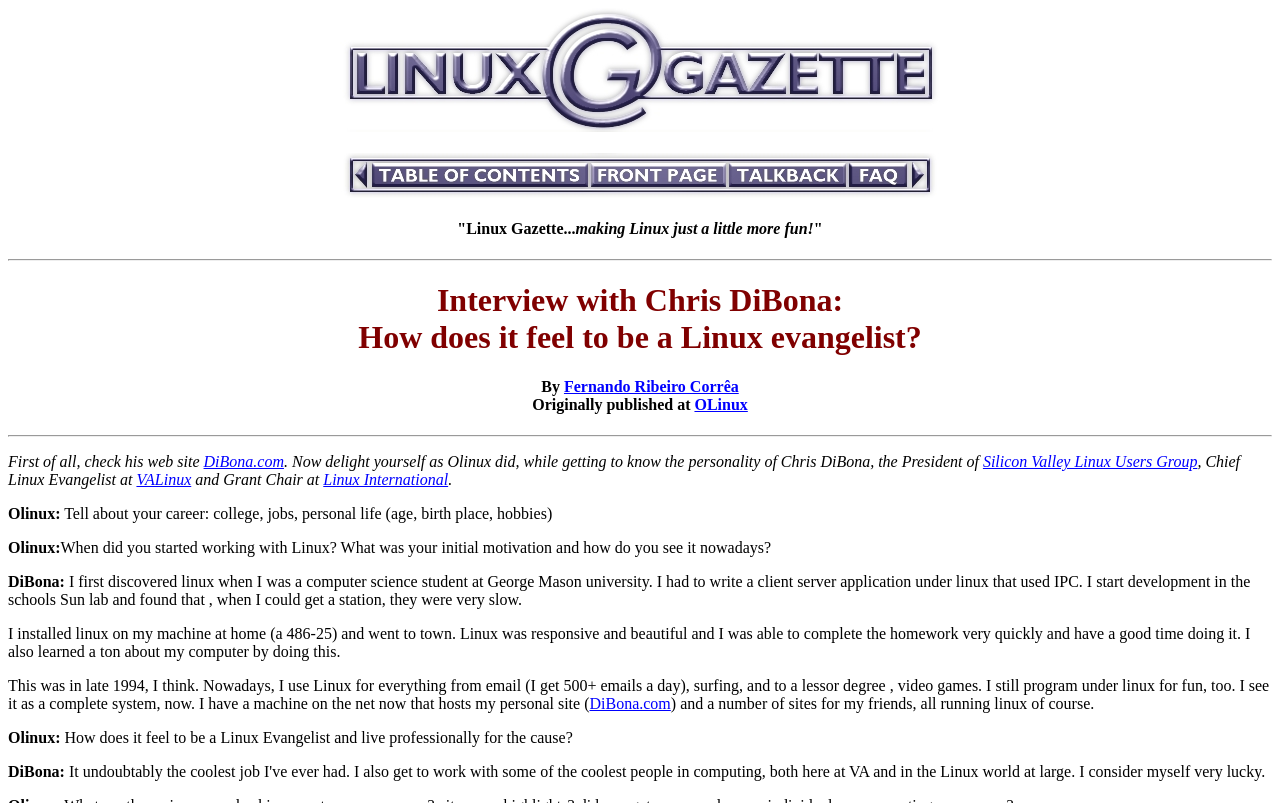Look at the image and give a detailed response to the following question: How many emails does Chris DiBona receive per day?

The answer can be found in the text 'I get 500+ emails a day' which indicates that Chris DiBona receives more than 500 emails per day.